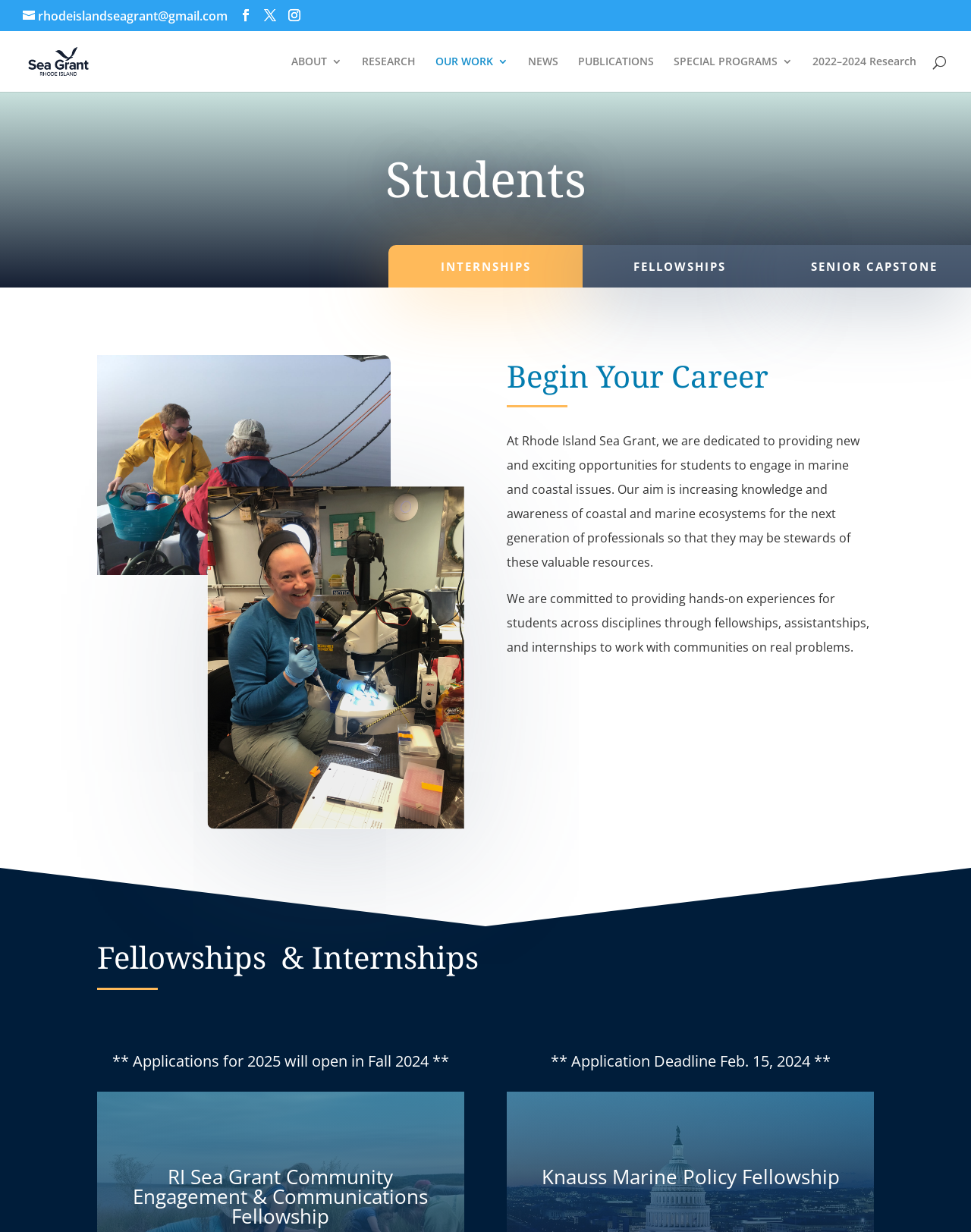Using the webpage screenshot and the element description START FOR FREE, determine the bounding box coordinates. Specify the coordinates in the format (top-left x, top-left y, bottom-right x, bottom-right y) with values ranging from 0 to 1.

None